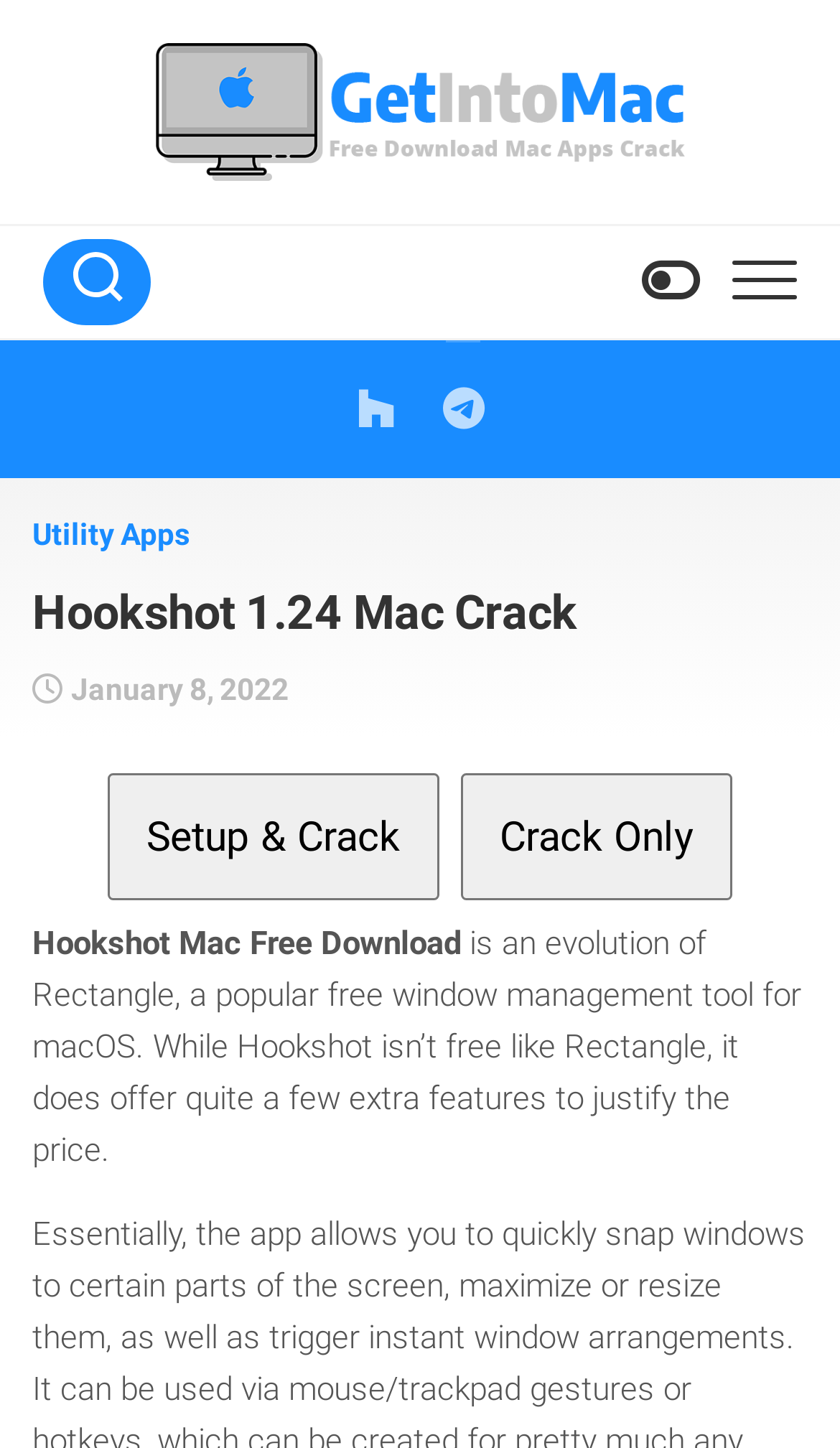What is the name of the software being discussed?
Kindly offer a comprehensive and detailed response to the question.

I determined the answer by looking at the heading element with the text 'Hookshot 1.24 Mac Crack', which is likely the name of the software being discussed.